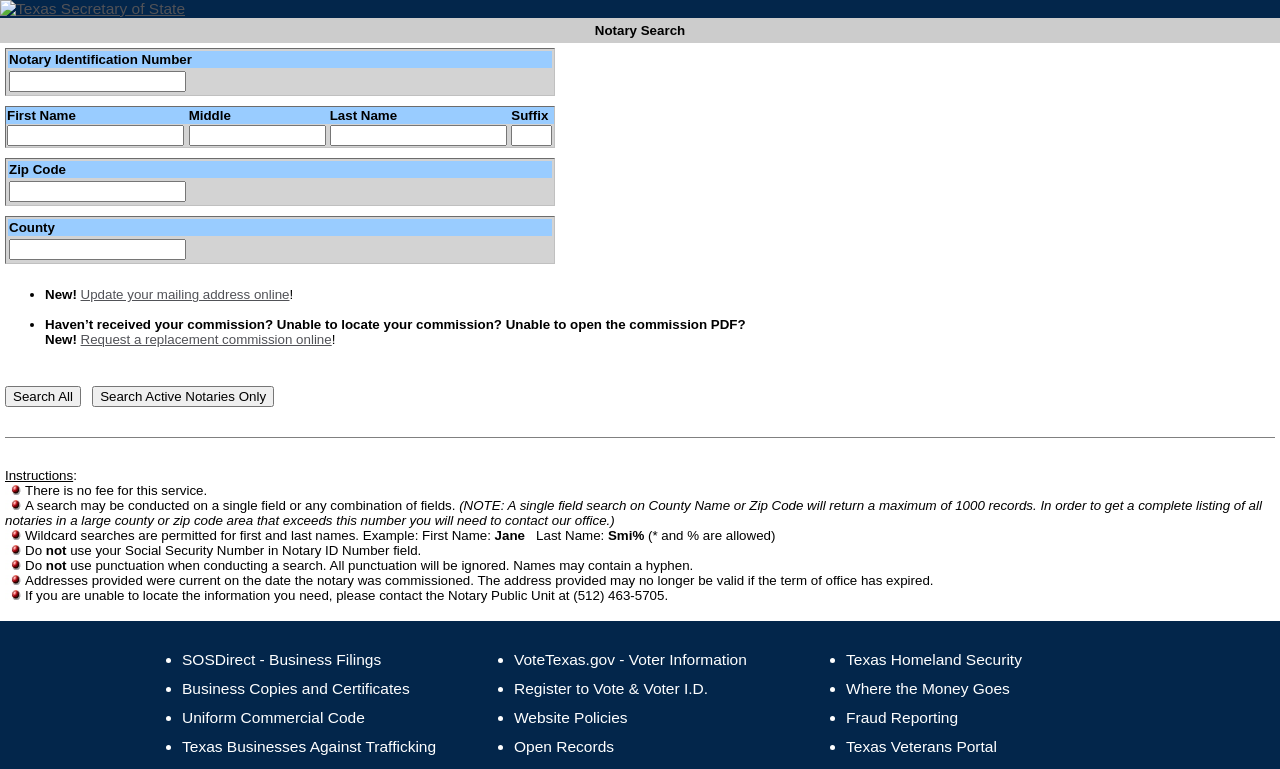Locate the bounding box coordinates of the element's region that should be clicked to carry out the following instruction: "Click search all notaries". The coordinates need to be four float numbers between 0 and 1, i.e., [left, top, right, bottom].

[0.004, 0.502, 0.063, 0.529]